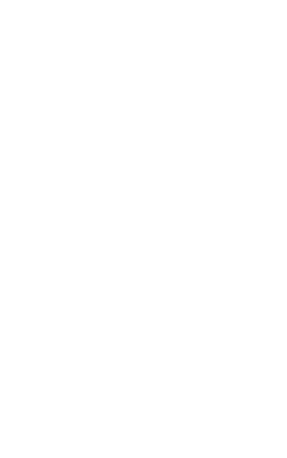Answer the question with a brief word or phrase:
What is the focus of the article?

Isaac Tavnik's life and legacy